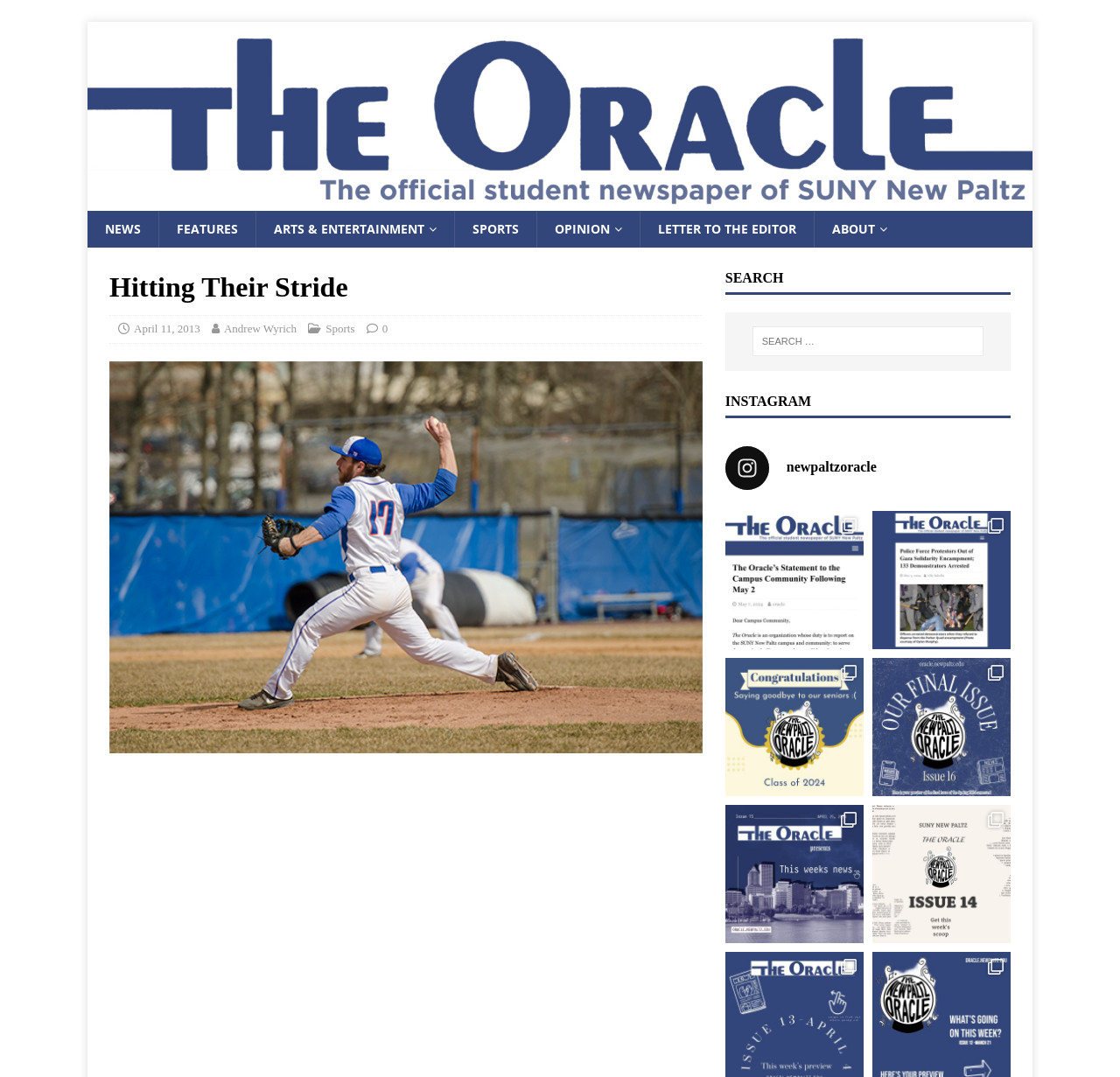Pinpoint the bounding box coordinates of the clickable element needed to complete the instruction: "Search for something". The coordinates should be provided as four float numbers between 0 and 1: [left, top, right, bottom].

[0.672, 0.303, 0.878, 0.331]